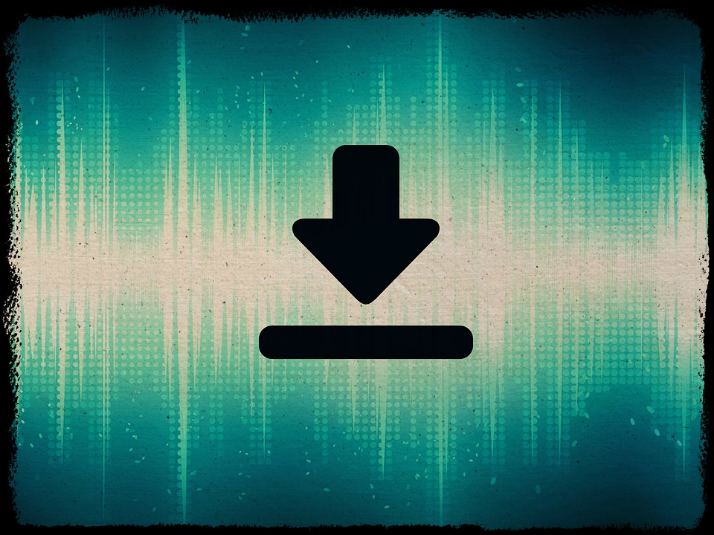Describe every aspect of the image in detail.

The image features a prominent download symbol, which consists of a downward-pointing arrow positioned above a horizontal line, symbolizing the action of downloading content. The background is adorned with a gradient of teal and aqua colors, creating a modern and vibrant aesthetic. Subtle visual elements resembling sound waves are integrated into the design, enhancing the tech-savvy vibe of the image. This visual representation is likely associated with downloading software or files, particularly in the context of obtaining Bluetooth functionality for a PC, as suggested by the surrounding content.